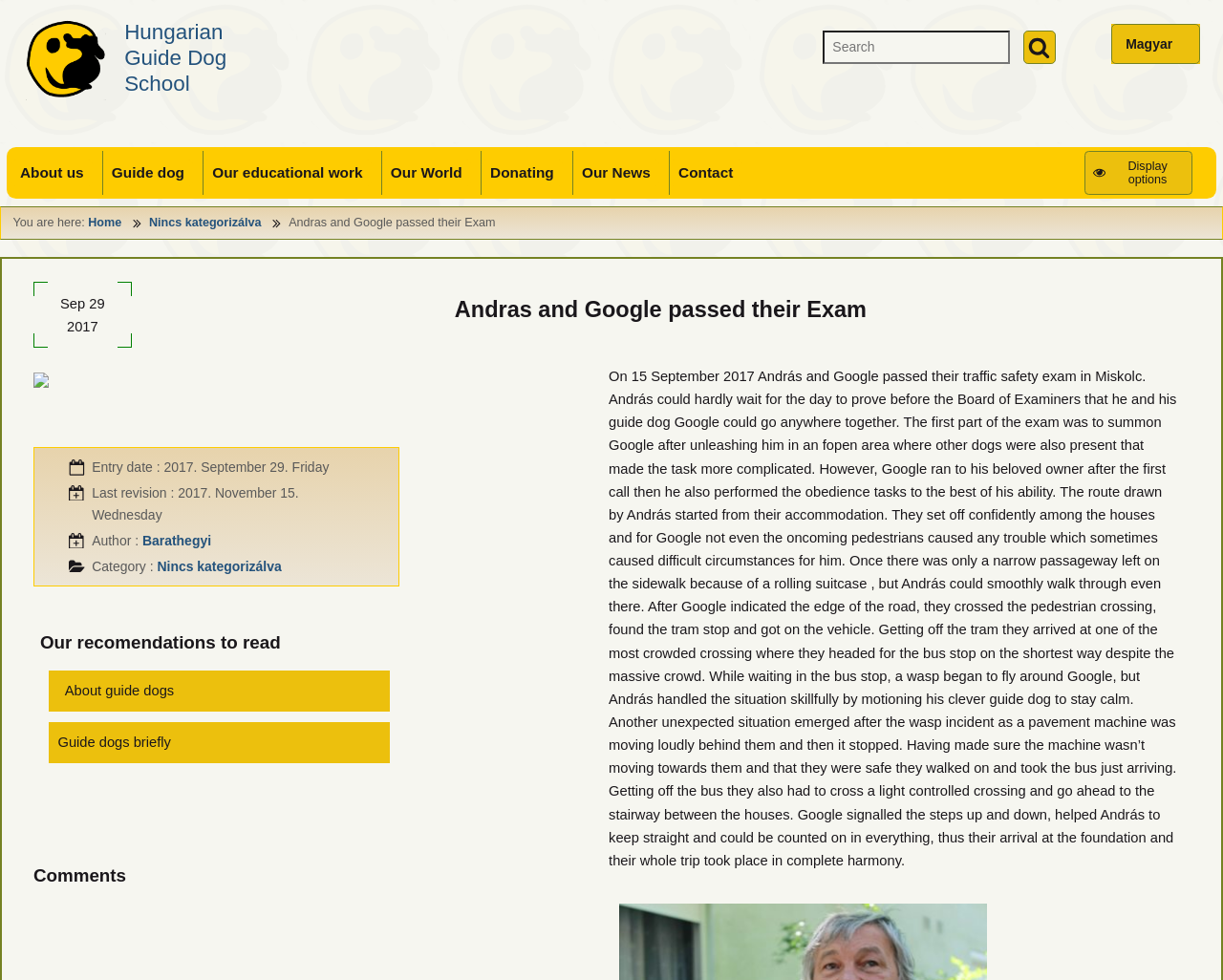Locate the coordinates of the bounding box for the clickable region that fulfills this instruction: "Jump to homepage".

[0.005, 0.02, 0.201, 0.102]